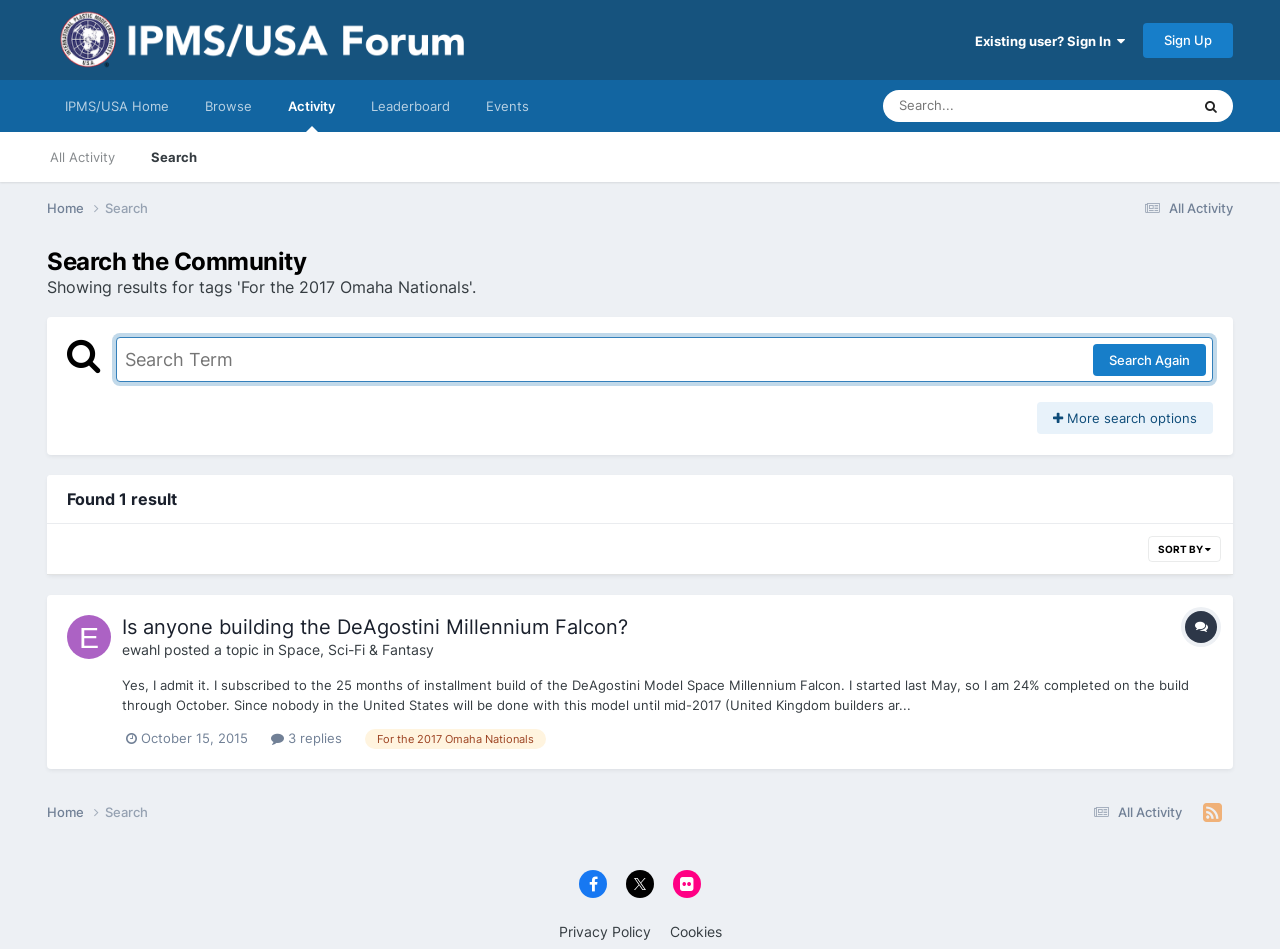Determine the bounding box coordinates of the clickable element to complete this instruction: "Search again". Provide the coordinates in the format of four float numbers between 0 and 1, [left, top, right, bottom].

[0.854, 0.362, 0.942, 0.396]